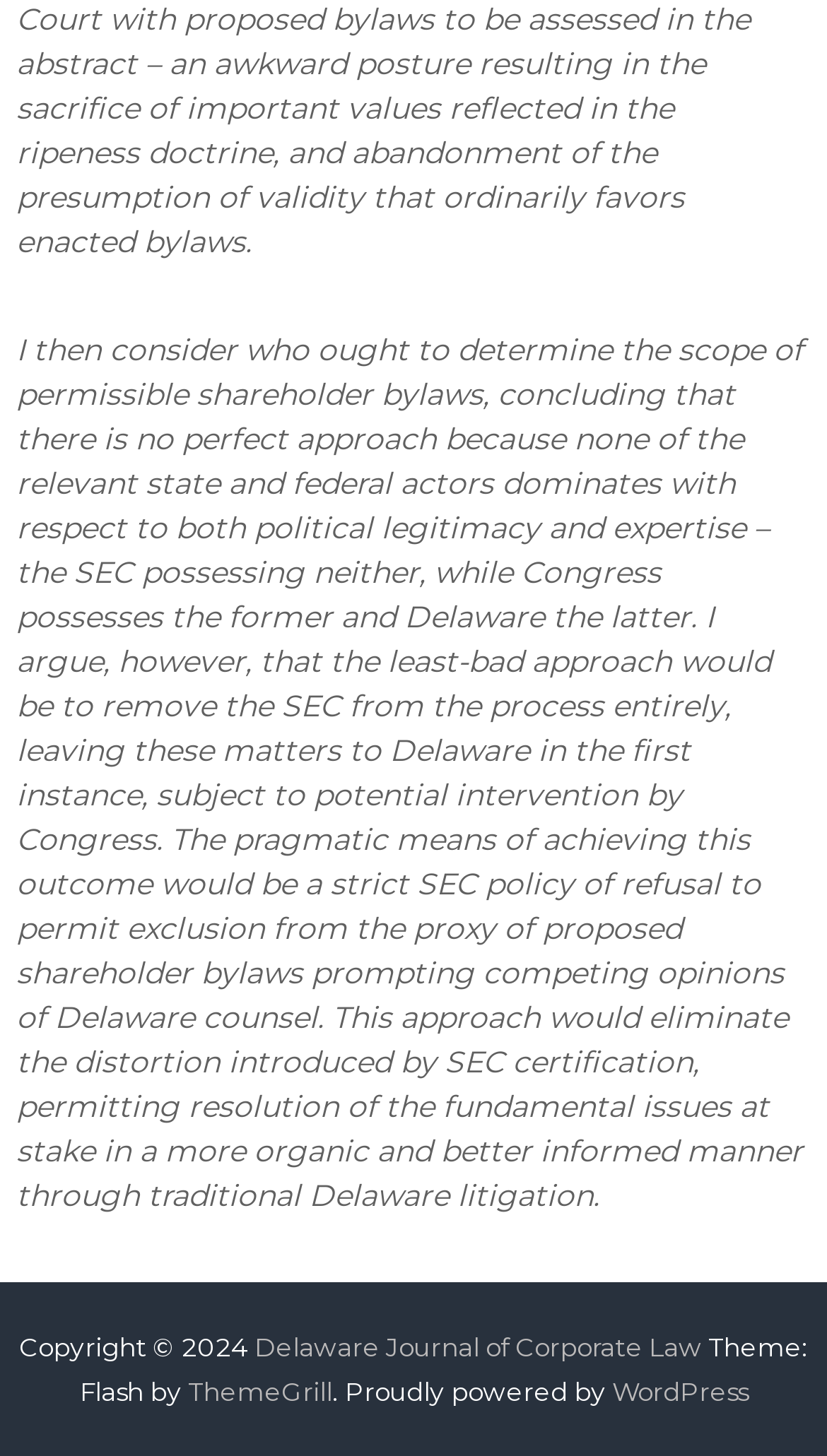What is the content management system used by the website?
Please provide a comprehensive answer based on the information in the image.

I found the content management system used by the website by looking at the link element that says 'WordPress' at the bottom of the page.